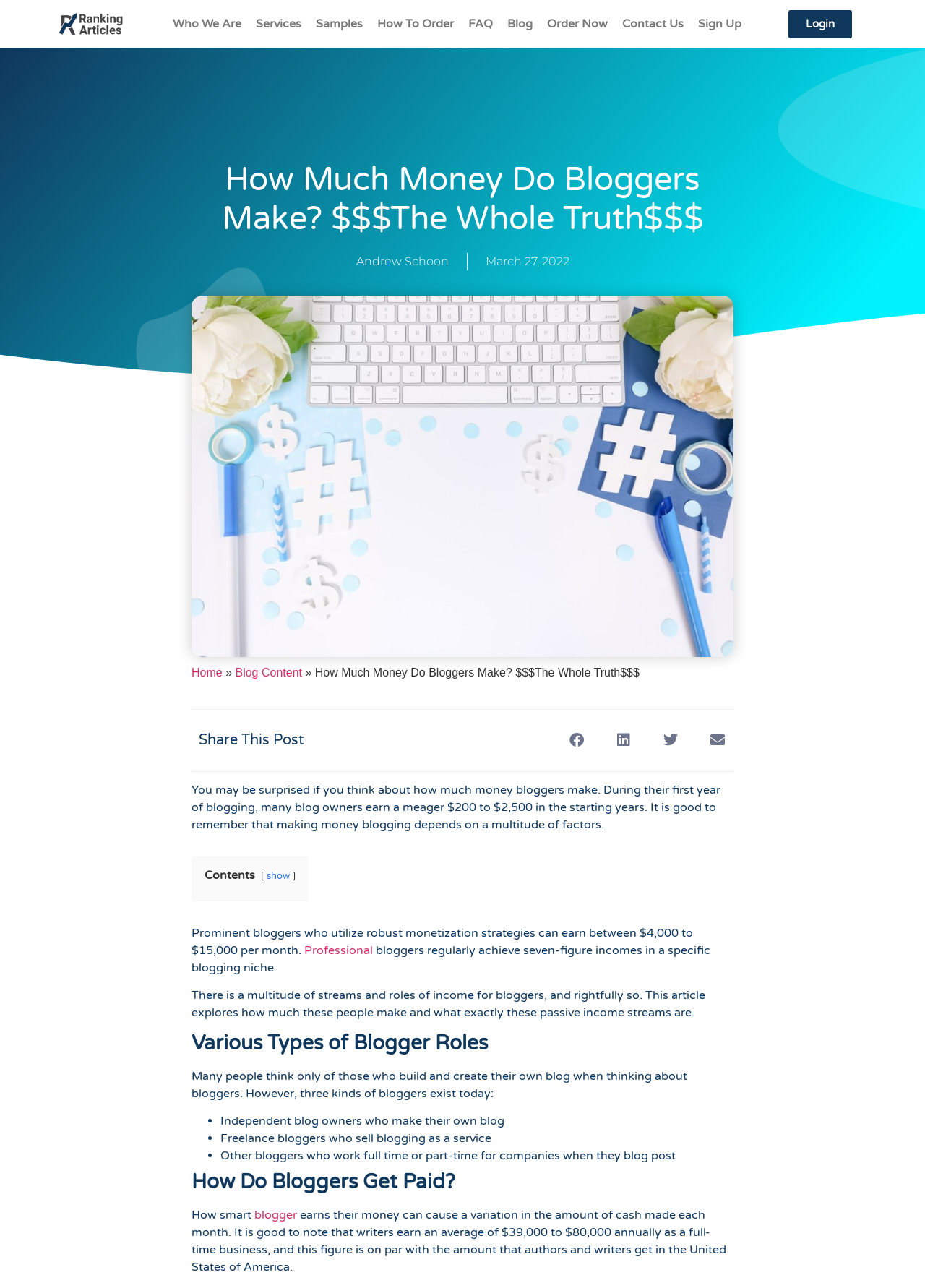Given the element description: "Samples", predict the bounding box coordinates of this UI element. The coordinates must be four float numbers between 0 and 1, given as [left, top, right, bottom].

[0.333, 0.006, 0.4, 0.031]